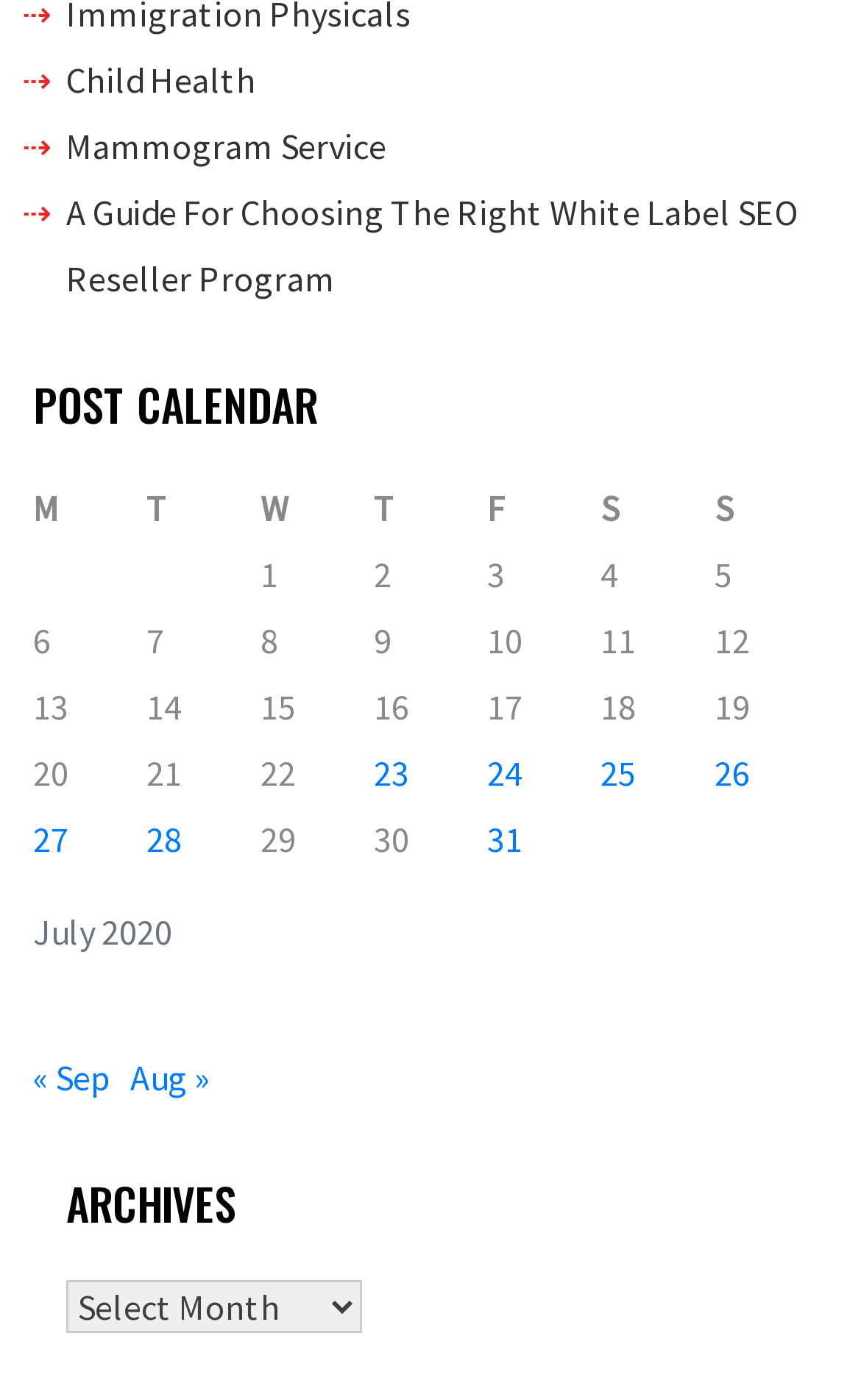How many links are in the navigation section?
Based on the image, give a one-word or short phrase answer.

2